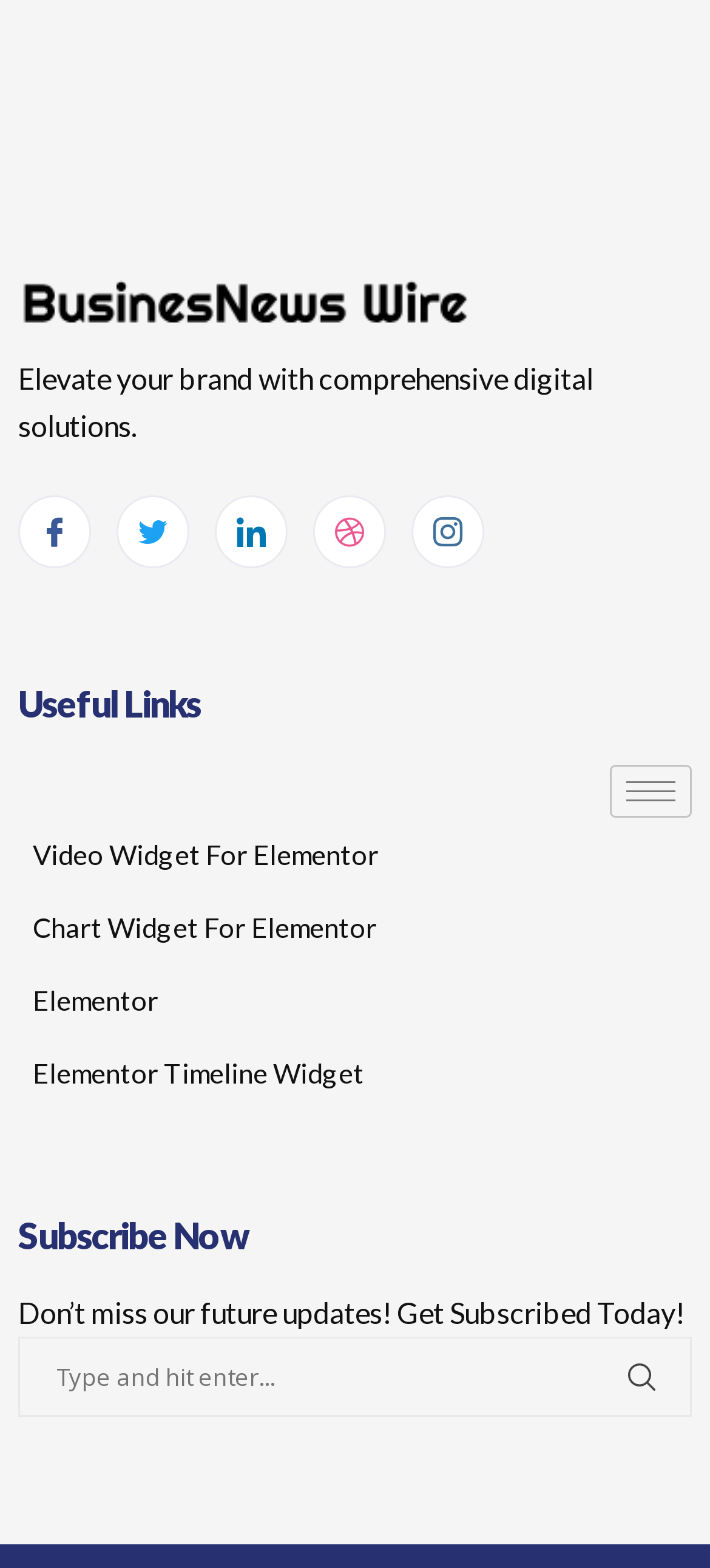Determine the bounding box coordinates in the format (top-left x, top-left y, bottom-right x, bottom-right y). Ensure all values are floating point numbers between 0 and 1. Identify the bounding box of the UI element described by: Elementor

[0.026, 0.614, 0.223, 0.661]